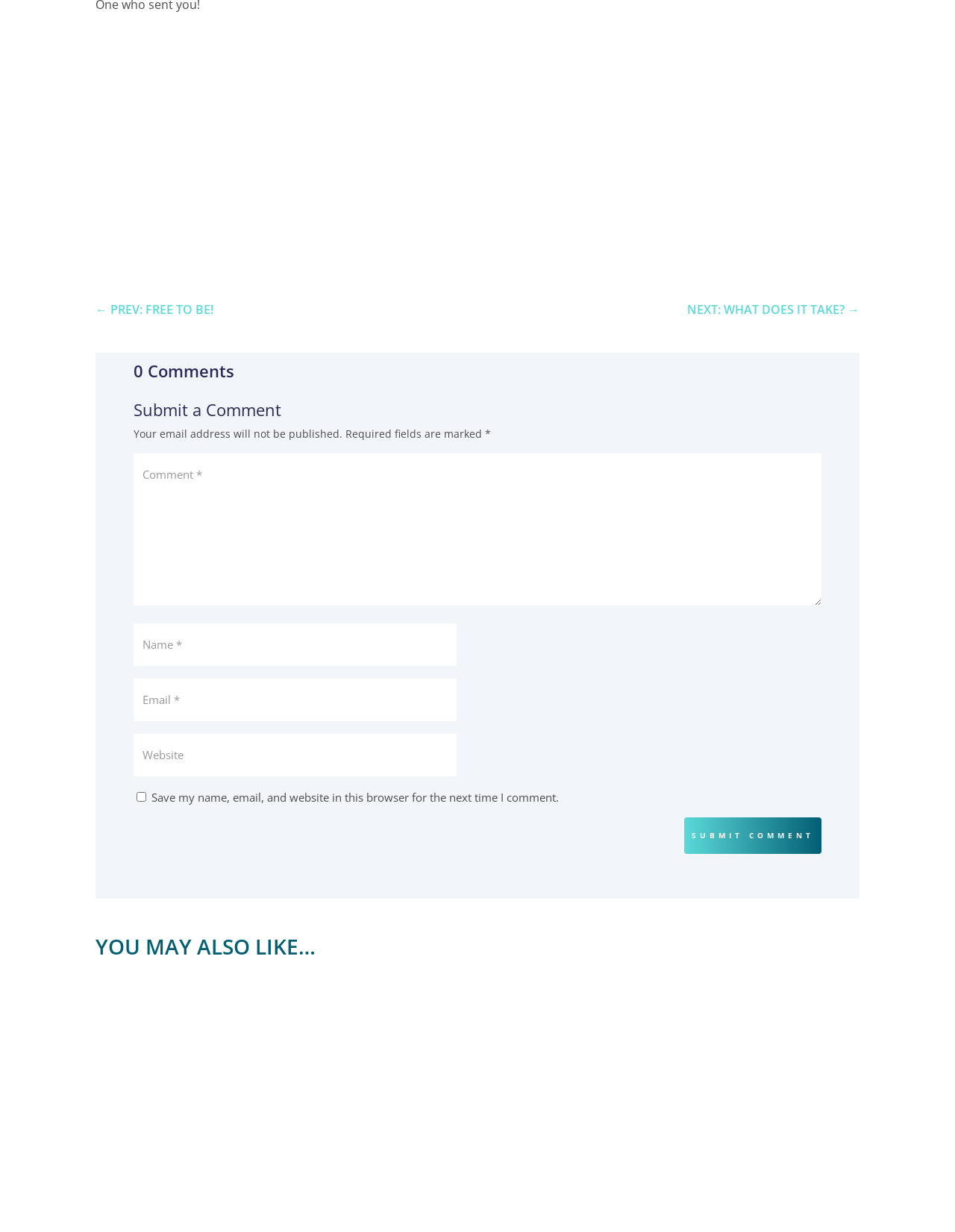Locate the bounding box coordinates of the clickable area to execute the instruction: "Click the 'SUBMIT COMMENT' button". Provide the coordinates as four float numbers between 0 and 1, represented as [left, top, right, bottom].

[0.716, 0.663, 0.86, 0.693]